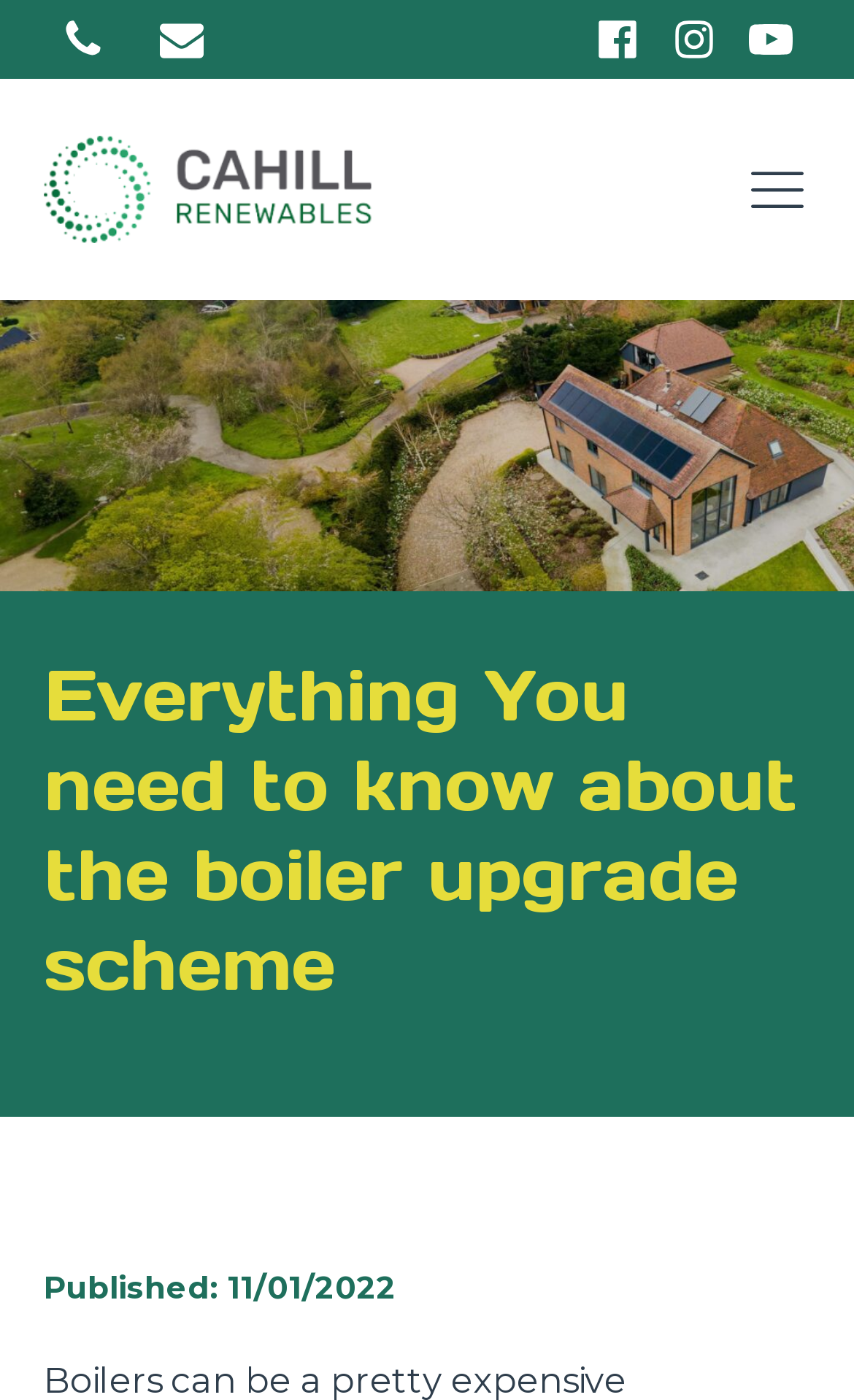Respond to the question below with a concise word or phrase:
What is the topic of the webpage?

Boiler upgrade scheme